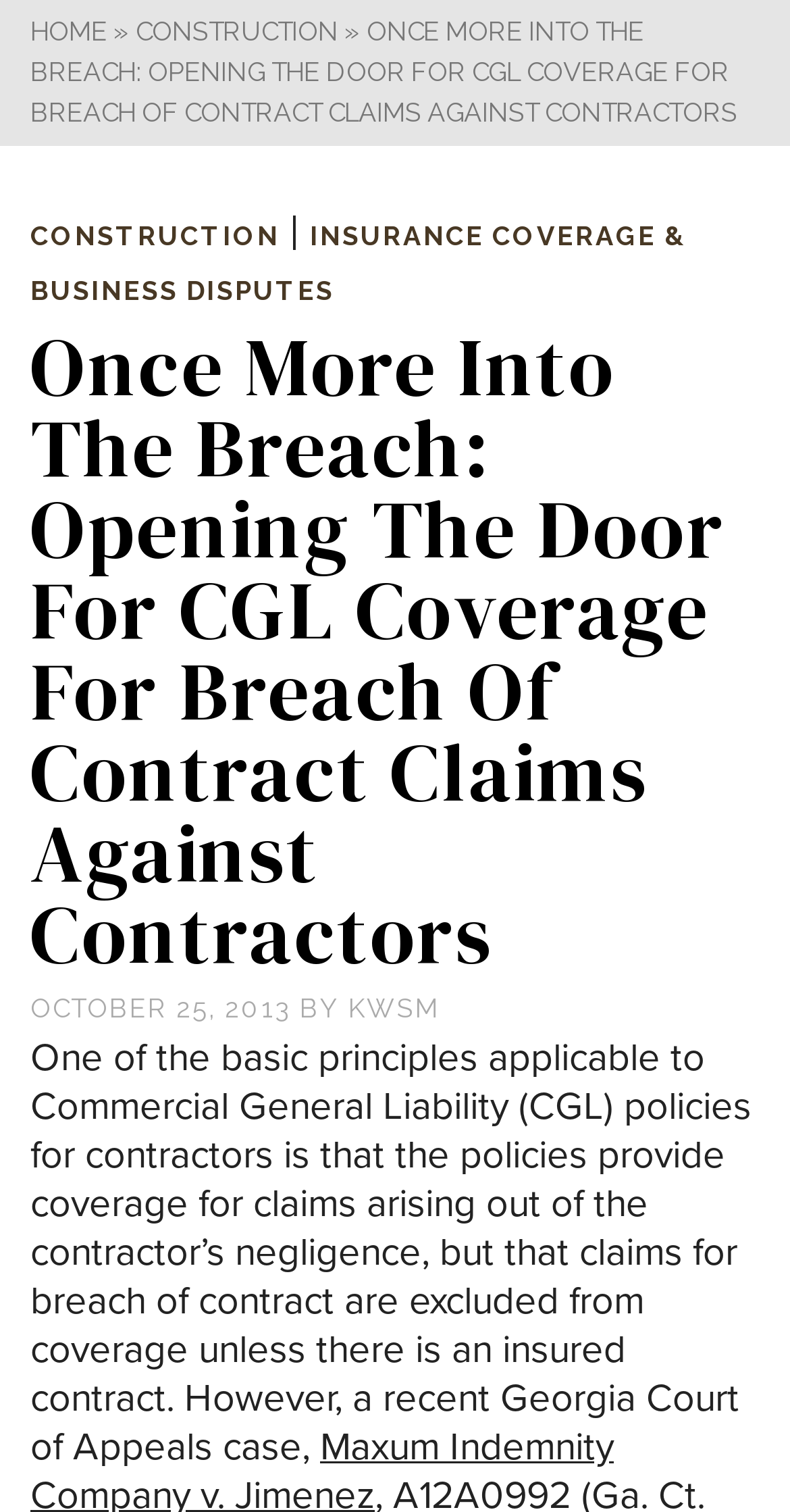What is the category of the article?
Using the image as a reference, answer the question with a short word or phrase.

CONSTRUCTION